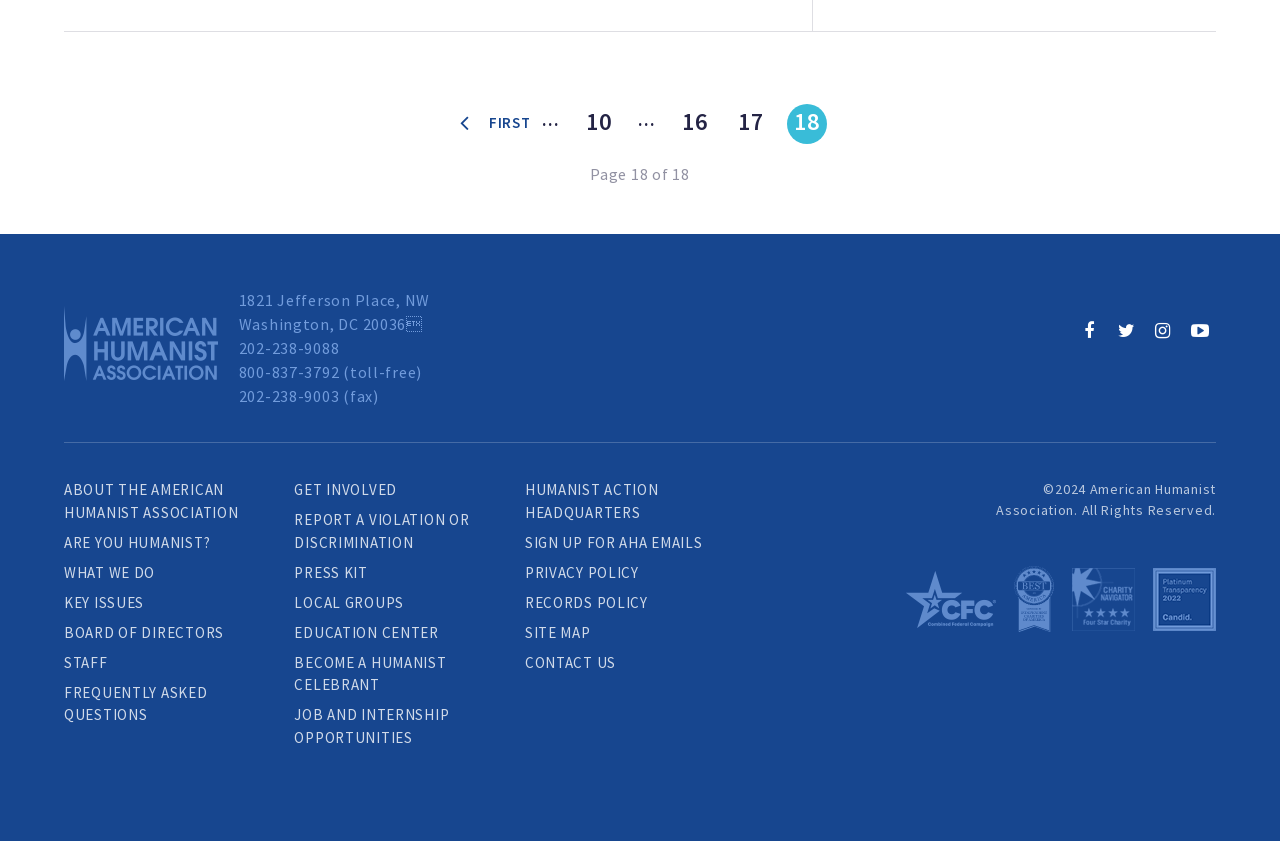What is the current page number?
From the image, respond using a single word or phrase.

18